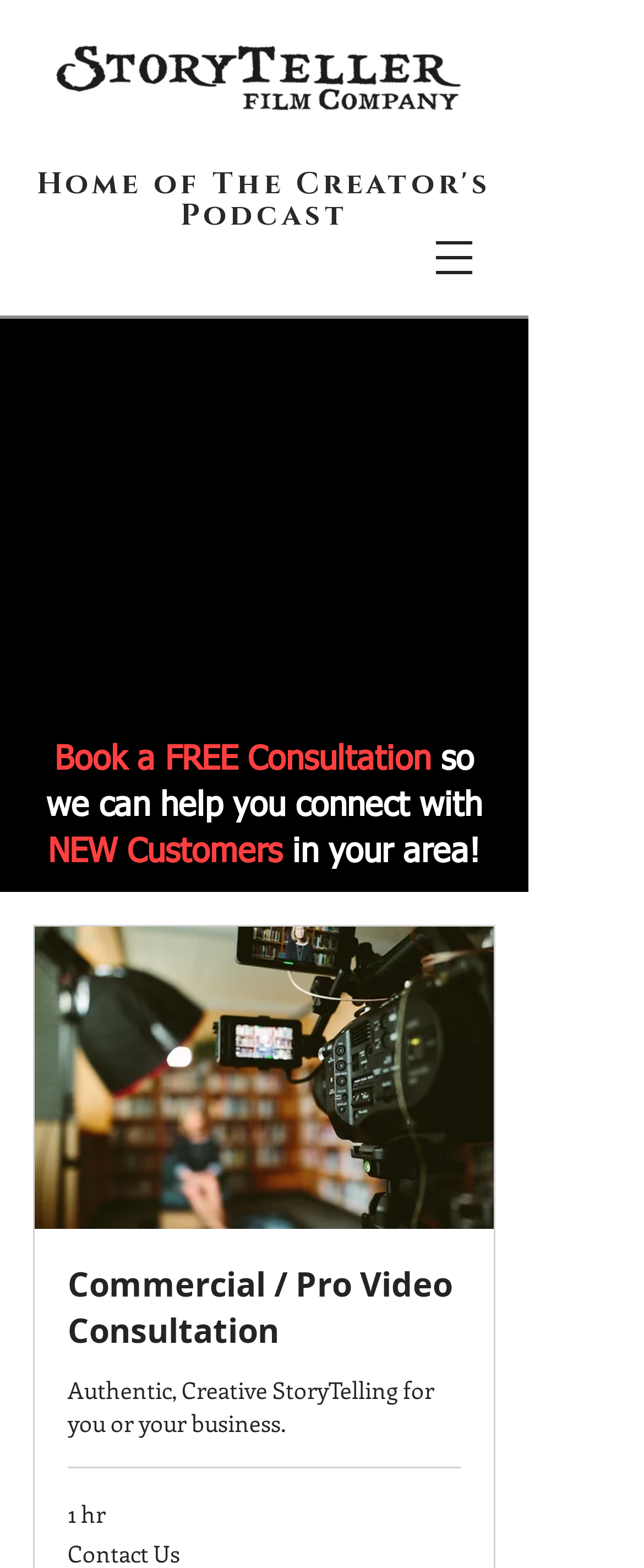Create a detailed summary of the webpage's content and design.

The webpage is about StoryTeller Film Company, a production company focused on authentic and creative storytelling. At the top-left corner, there is a banner image of the company's logo. Below the logo, there is a heading that reads "Home of The Creator's Podcast". 

To the right of the logo, there is a button to open a navigation menu. 

Further down, there is a prominent heading that invites visitors to book a free consultation to connect with new customers in their area. Below this heading, there is an image related to commercial or pro video consultation, accompanied by a link with the same title. The link is positioned below the image. 

Next to the image, there is a paragraph of text that describes the company's focus on authentic and creative storytelling for individuals or businesses. 

A horizontal separator line is placed below the text, followed by a small text that indicates the duration of the consultation, which is 1 hour.